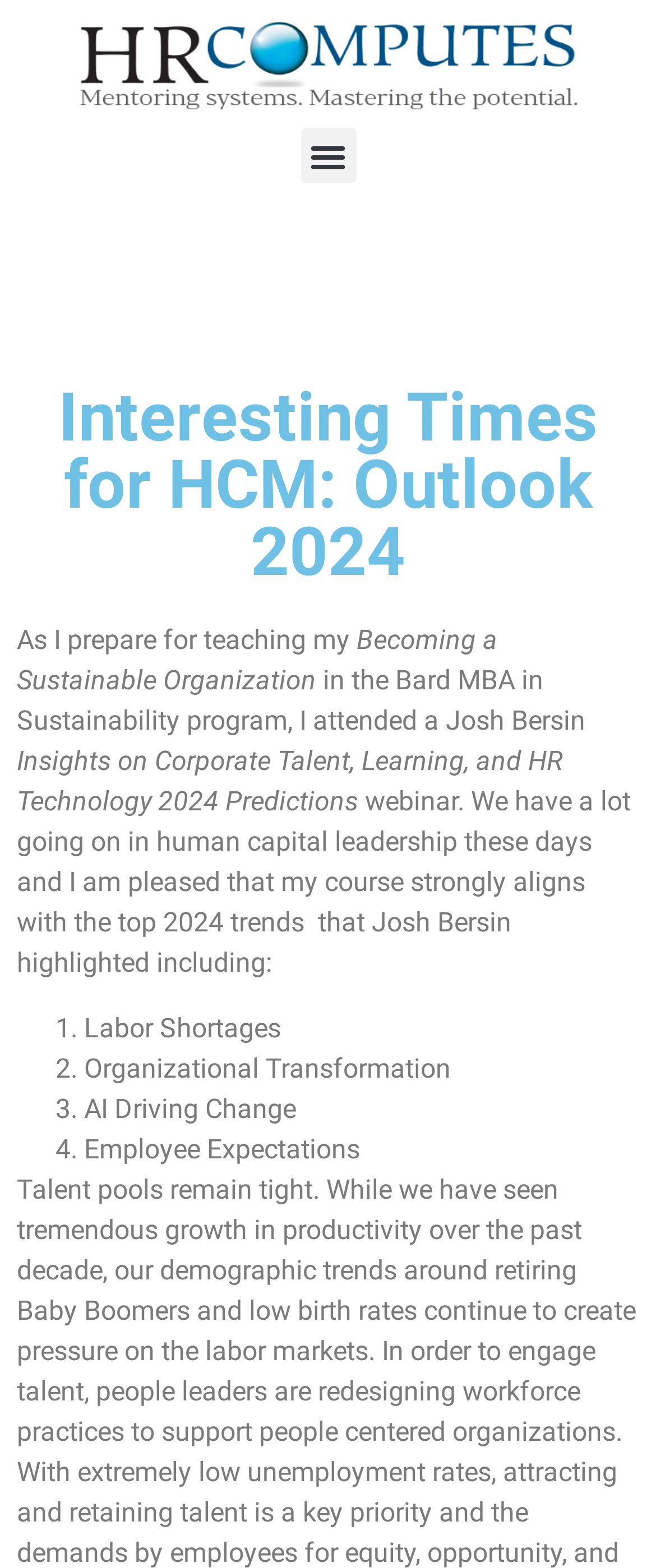Using the webpage screenshot, locate the HTML element that fits the following description and provide its bounding box: "Menu".

[0.458, 0.082, 0.542, 0.117]